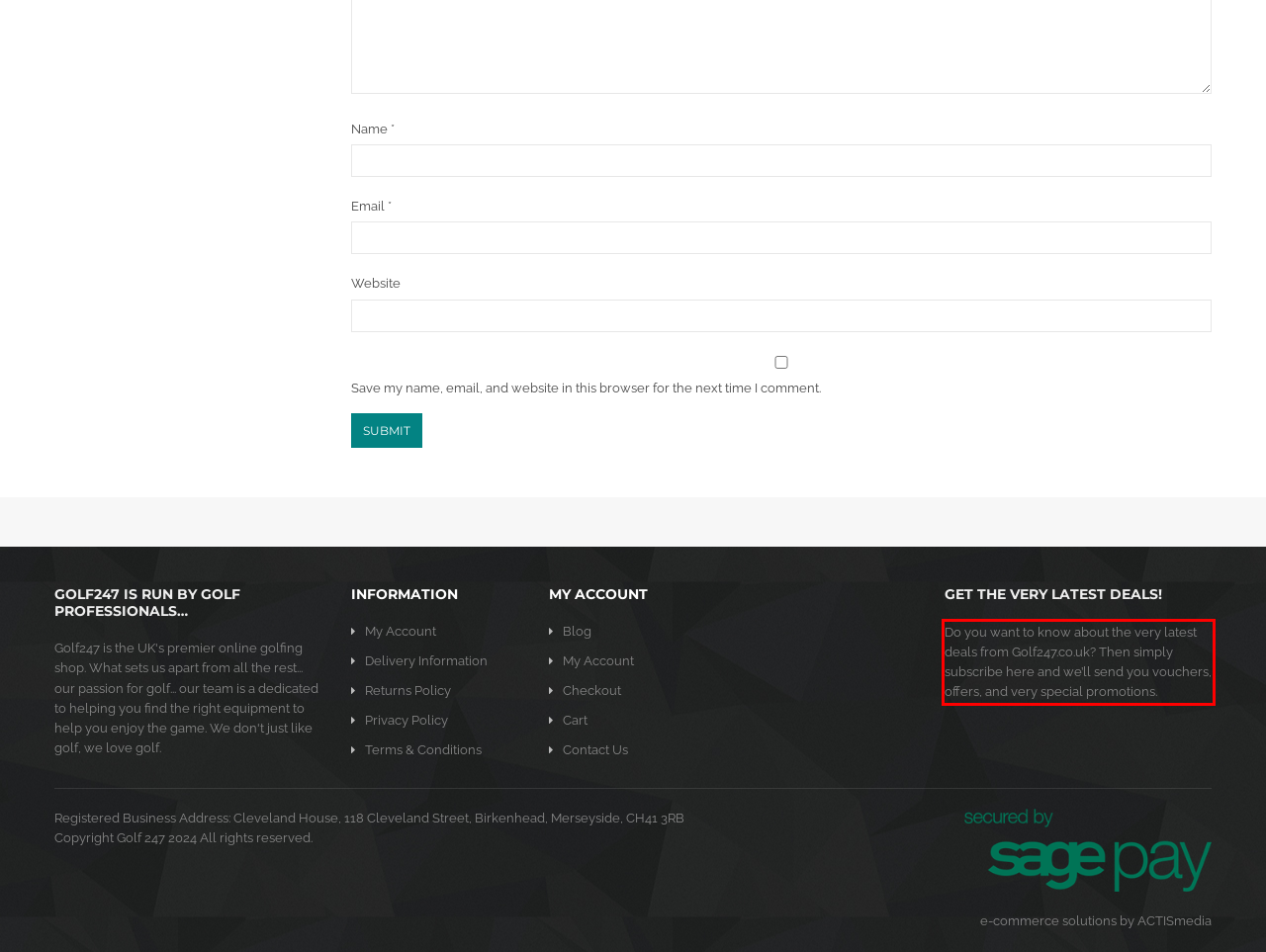Please look at the screenshot provided and find the red bounding box. Extract the text content contained within this bounding box.

Do you want to know about the very latest deals from Golf247.co.uk? Then simply subscribe here and we’ll send you vouchers, offers, and very special promotions.